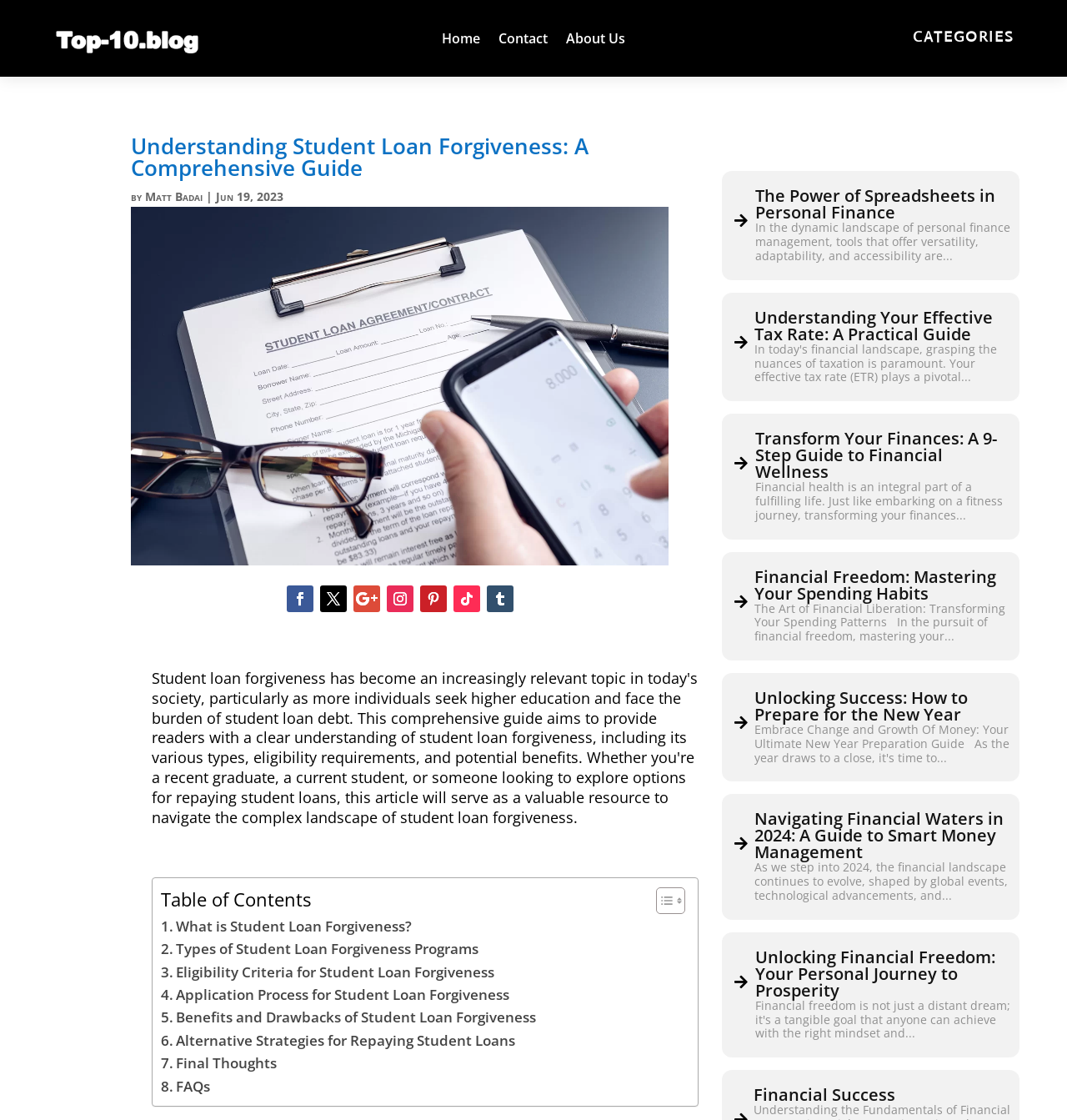For the element described, predict the bounding box coordinates as (top-left x, top-left y, bottom-right x, bottom-right y). All values should be between 0 and 1. Element description: What is Student Loan Forgiveness?

[0.15, 0.817, 0.386, 0.837]